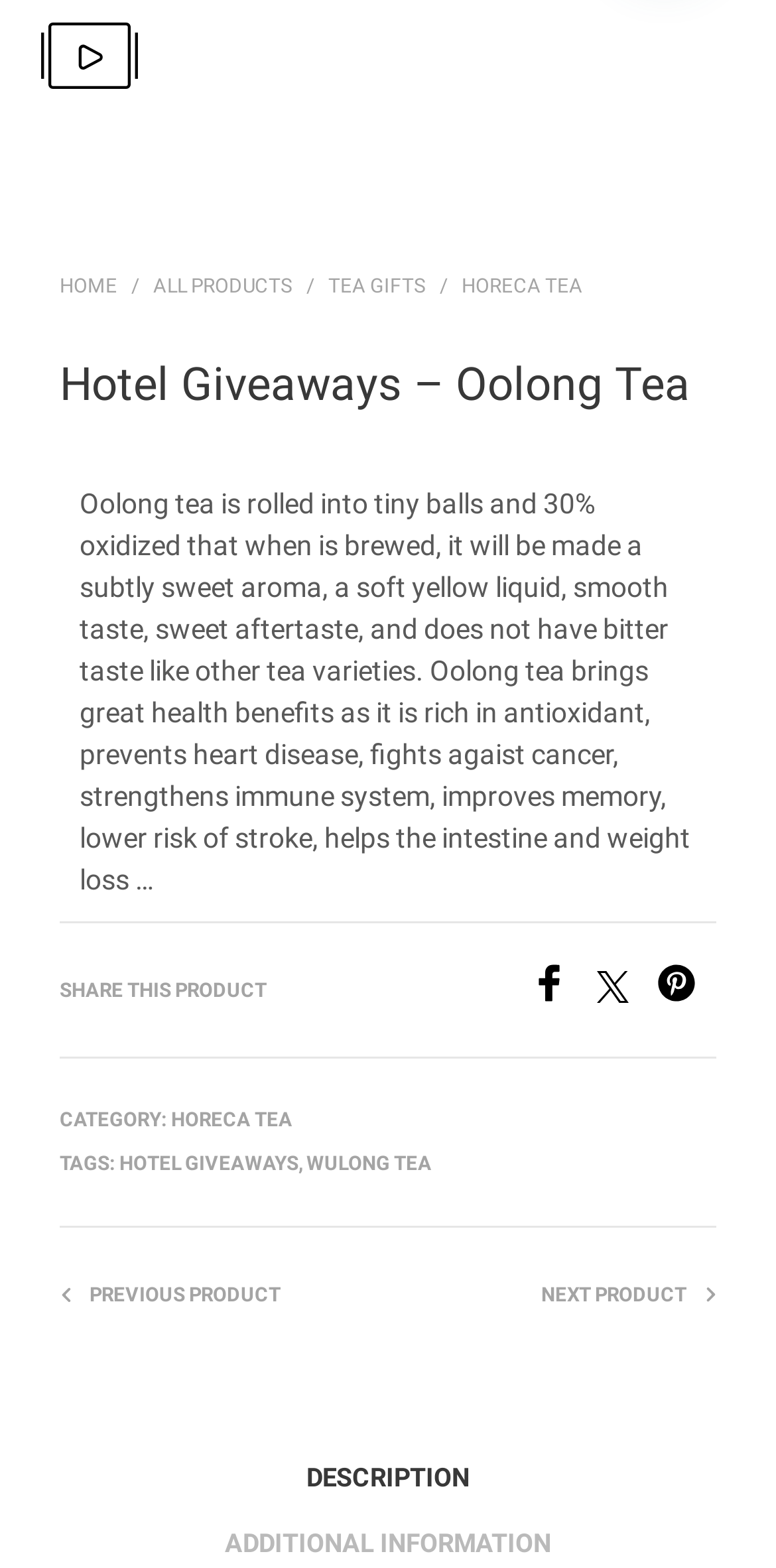Using details from the image, please answer the following question comprehensively:
What is the name of the tea variety described?

The webpage describes a specific type of tea, which is mentioned in the heading 'Hotel Giveaways – Oolong Tea'. The description of the tea is provided in the static text element, which mentions its characteristics, health benefits, and taste.